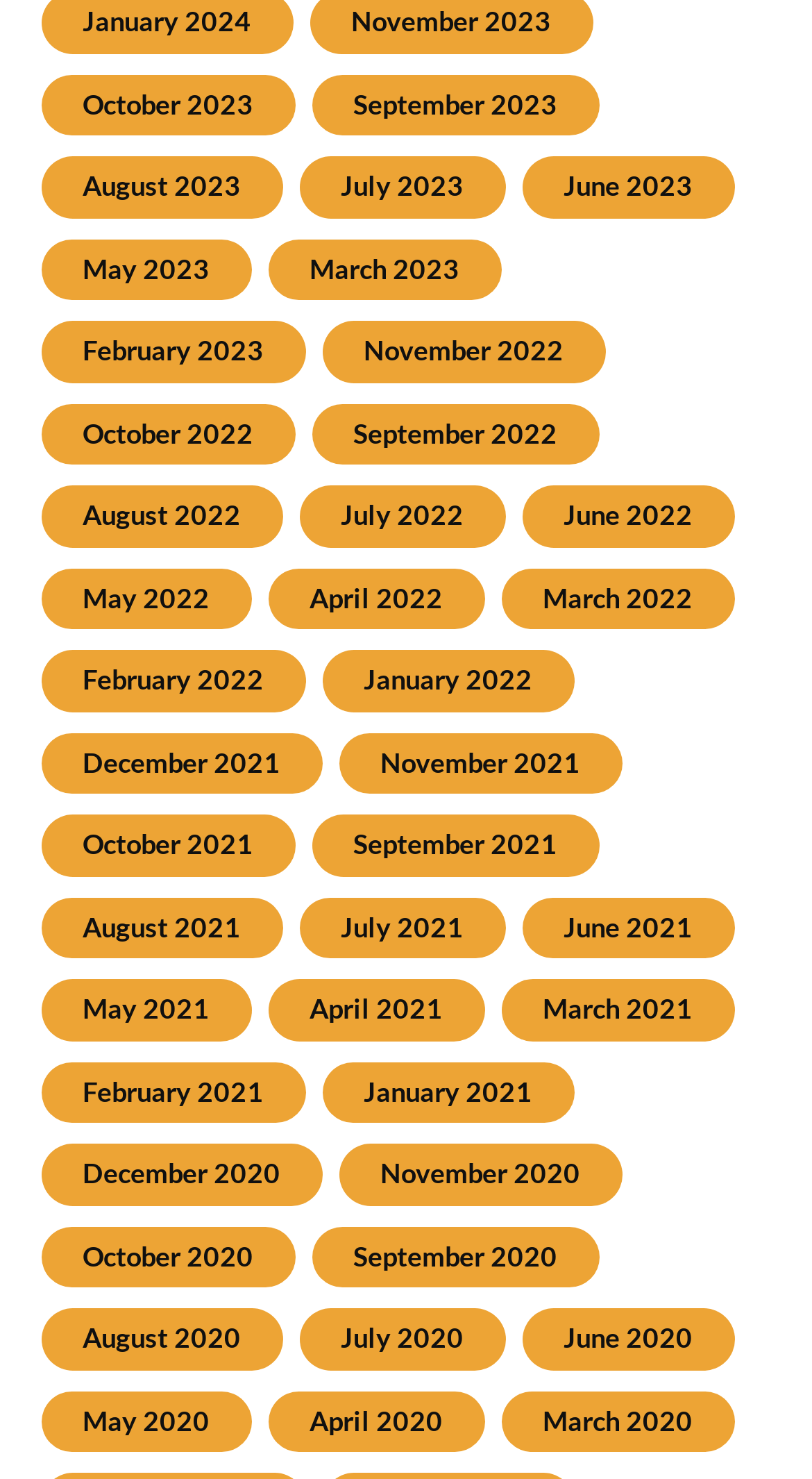Please locate the bounding box coordinates of the element that needs to be clicked to achieve the following instruction: "View February 2021". The coordinates should be four float numbers between 0 and 1, i.e., [left, top, right, bottom].

[0.101, 0.726, 0.324, 0.749]